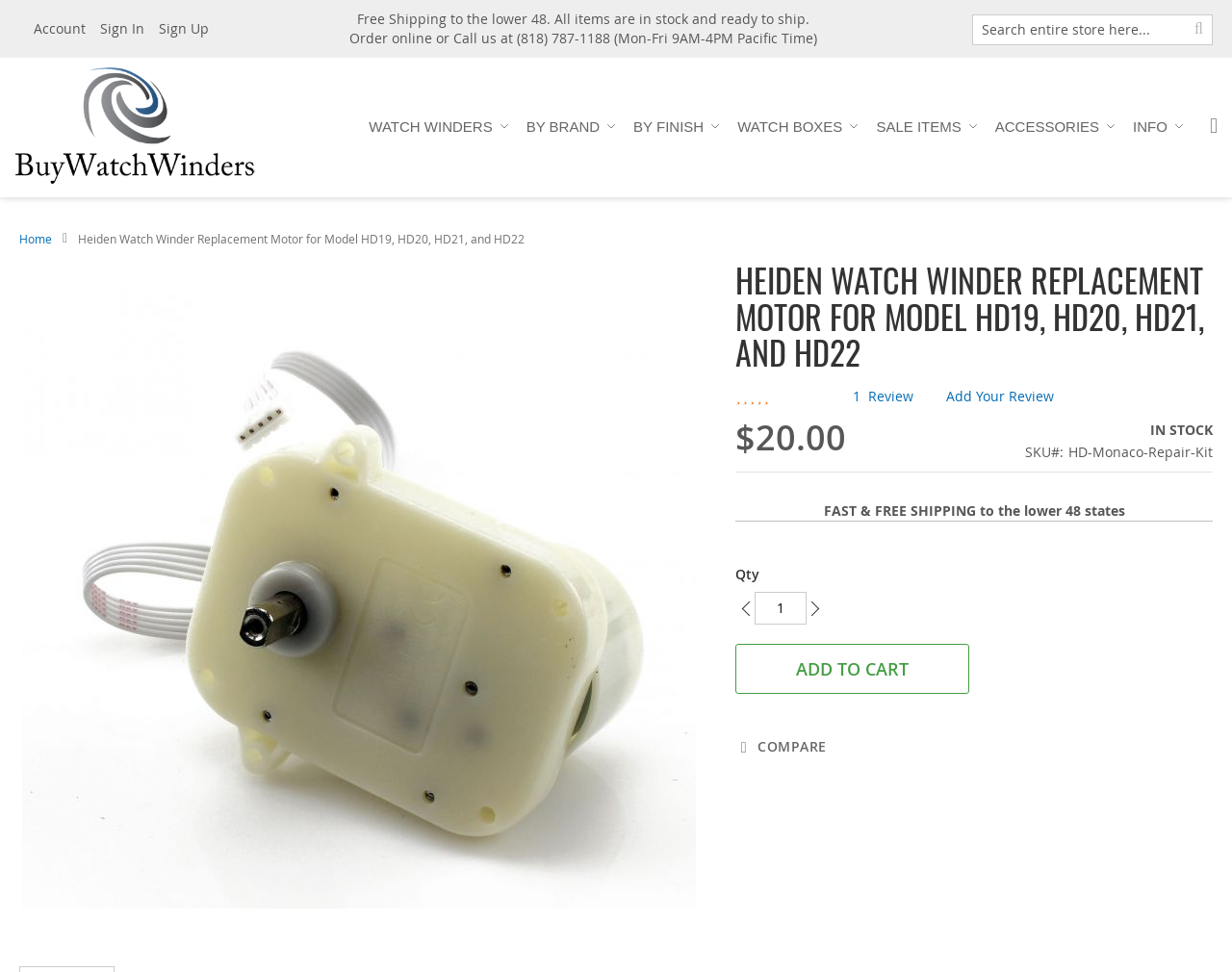Locate the bounding box coordinates of the clickable region to complete the following instruction: "Compare products."

[0.597, 0.759, 0.671, 0.779]